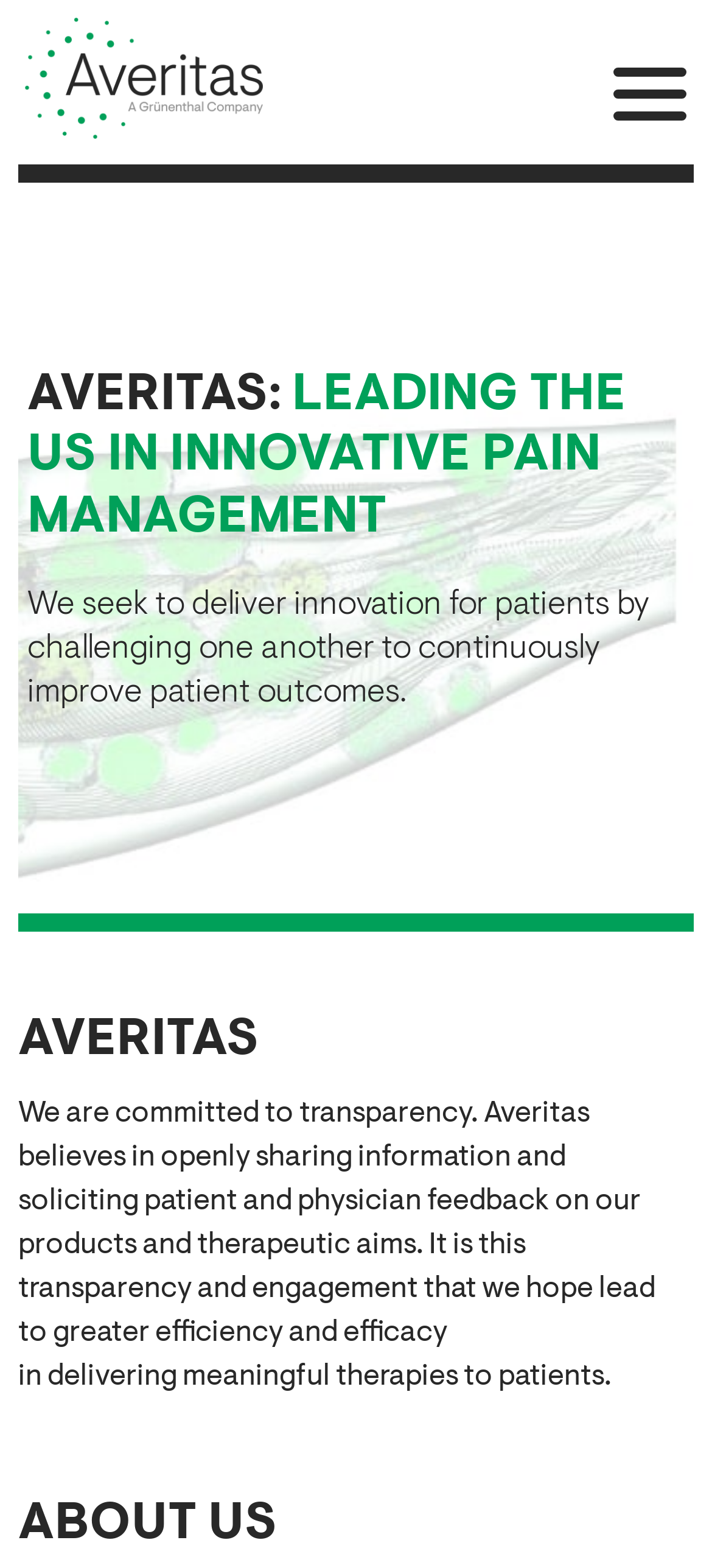Explain in detail what you observe on this webpage.

The webpage is the Averitas Pharma website, which appears to be the company's homepage. At the top-left corner, there is a logo image with a corresponding link. Below the logo, there are three lines of text: "AVERITAS:", "LEADING THE US IN INNOVATIVE PAIN MANAGEMENT", and a paragraph describing the company's mission to deliver innovation for patients by improving patient outcomes.

To the right of the logo, there is a heading "AVERITAS" followed by a paragraph of text that discusses the company's commitment to transparency, including openly sharing information and soliciting feedback from patients and physicians. This paragraph is divided into three parts, with the last two parts appearing on the same line.

Further down the page, there is another heading "ABOUT US" located near the bottom-left corner.